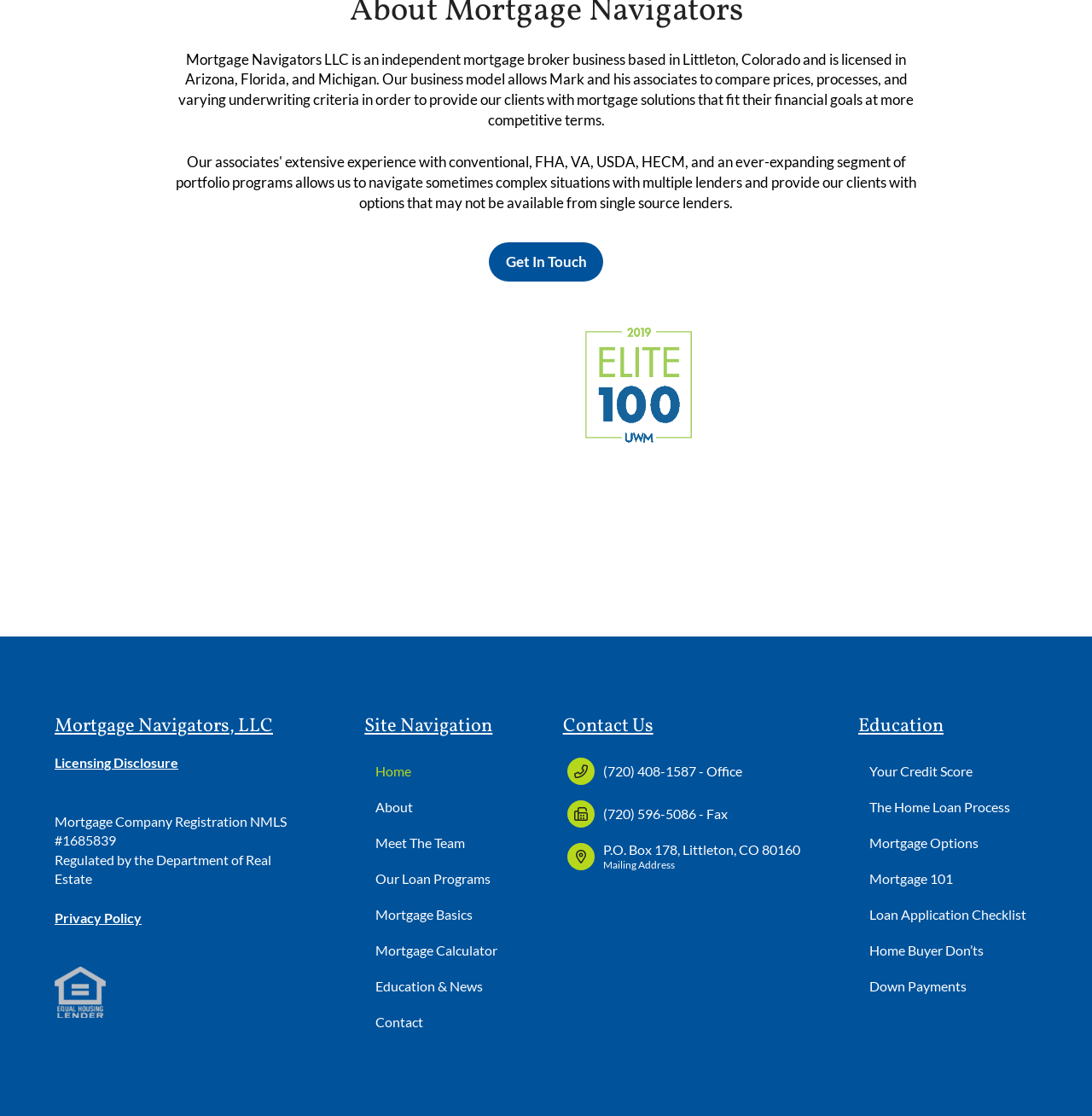Analyze the image and provide a detailed answer to the question: What is the business model of Mortgage Navigators LLC?

According to the StaticText element with ID 692, Mortgage Navigators LLC's business model allows Mark and his associates to compare prices, processes, and varying underwriting criteria in order to provide their clients with mortgage solutions that fit their financial goals at more competitive terms.